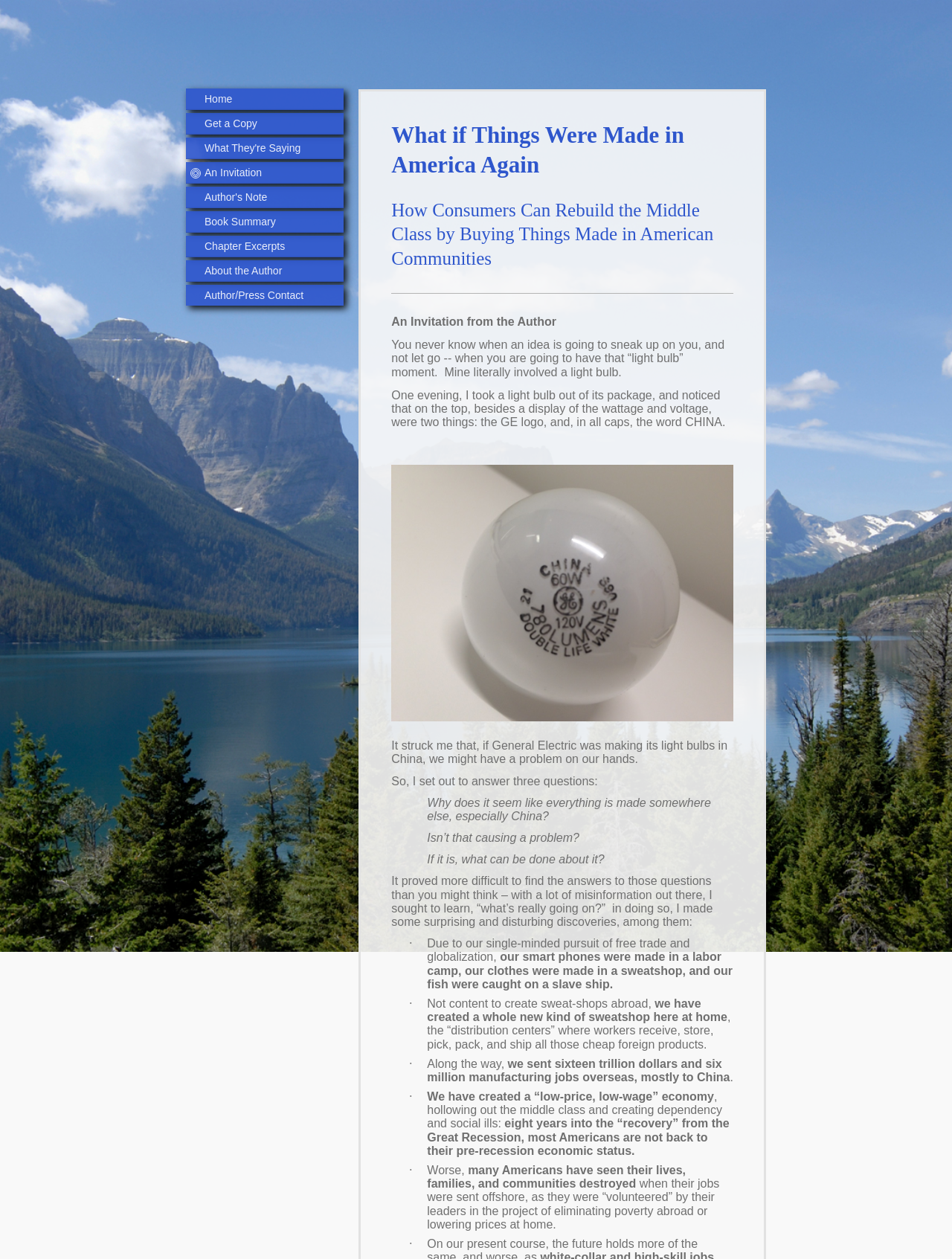Please determine the primary heading and provide its text.

What if Things Were Made in America Again